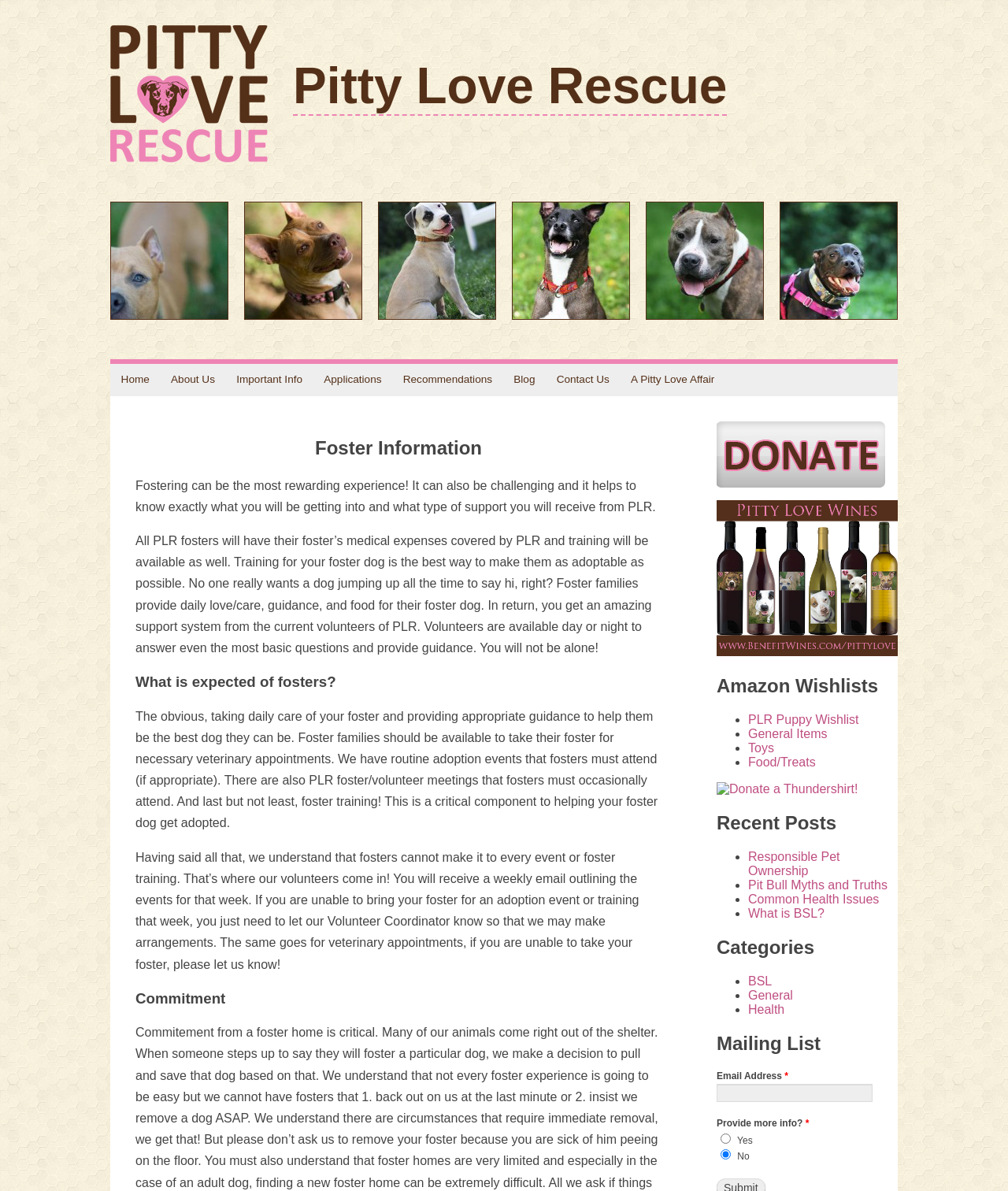Find the bounding box coordinates of the area to click in order to follow the instruction: "Click the 'Applications' link".

[0.311, 0.306, 0.389, 0.333]